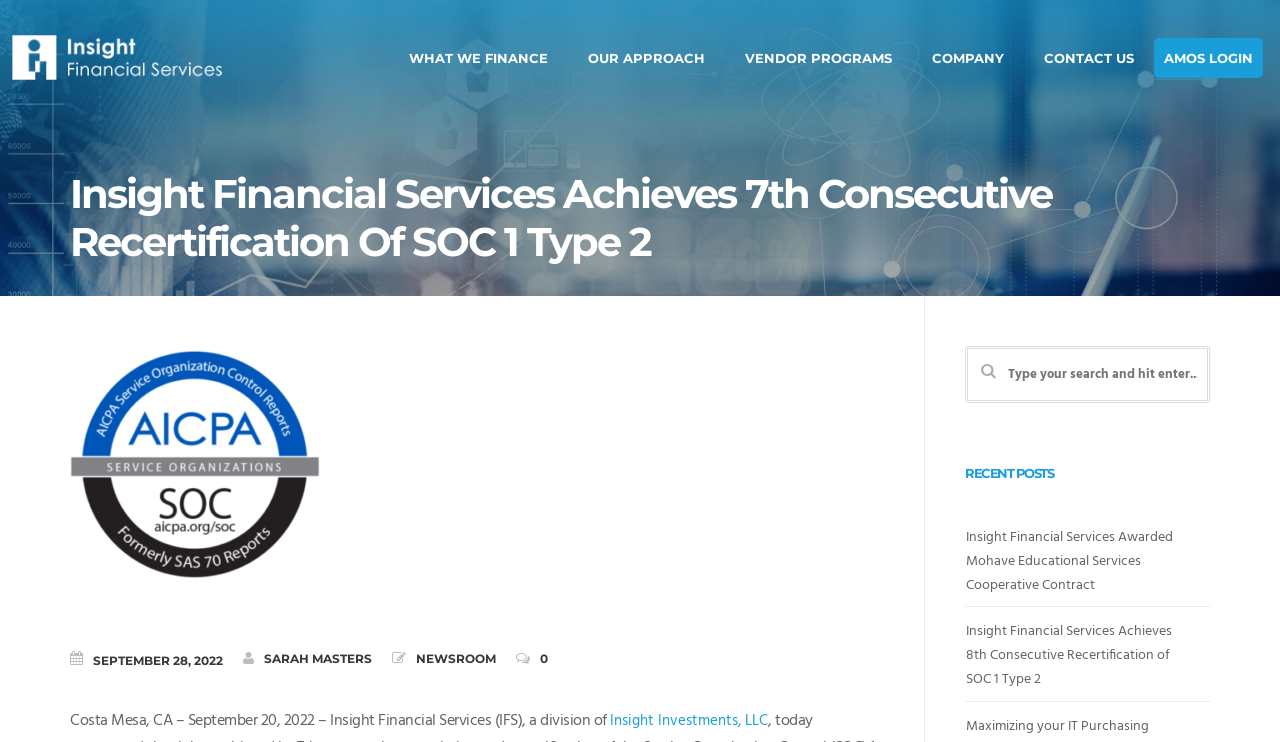What type of company is Insight Financial Services?
Based on the image, provide a one-word or brief-phrase response.

Independent lessor